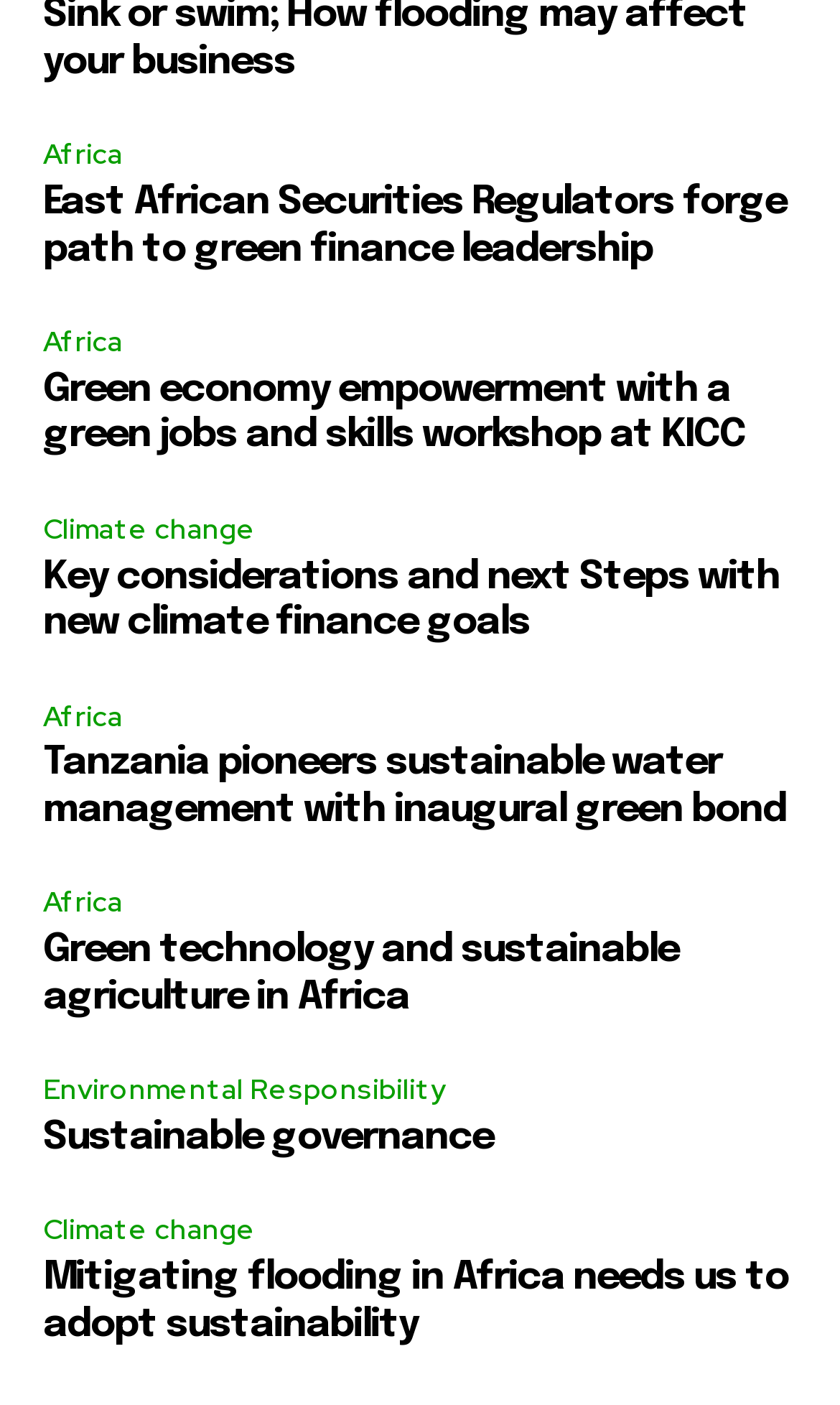From the webpage screenshot, identify the region described by Africa. Provide the bounding box coordinates as (top-left x, top-left y, bottom-right x, bottom-right y), with each value being a floating point number between 0 and 1.

[0.051, 0.627, 0.162, 0.661]